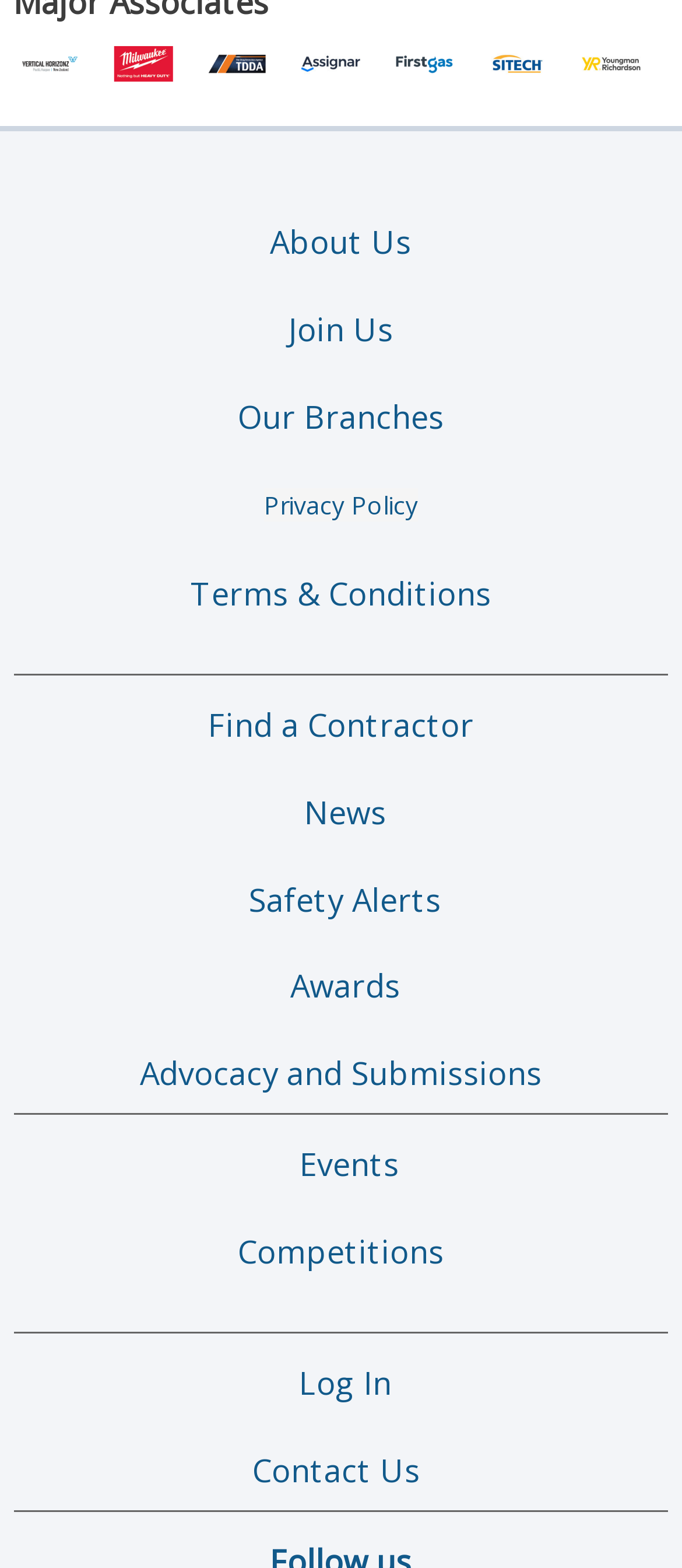Determine the bounding box coordinates of the clickable region to execute the instruction: "Log In". The coordinates should be four float numbers between 0 and 1, denoted as [left, top, right, bottom].

[0.438, 0.869, 0.574, 0.895]